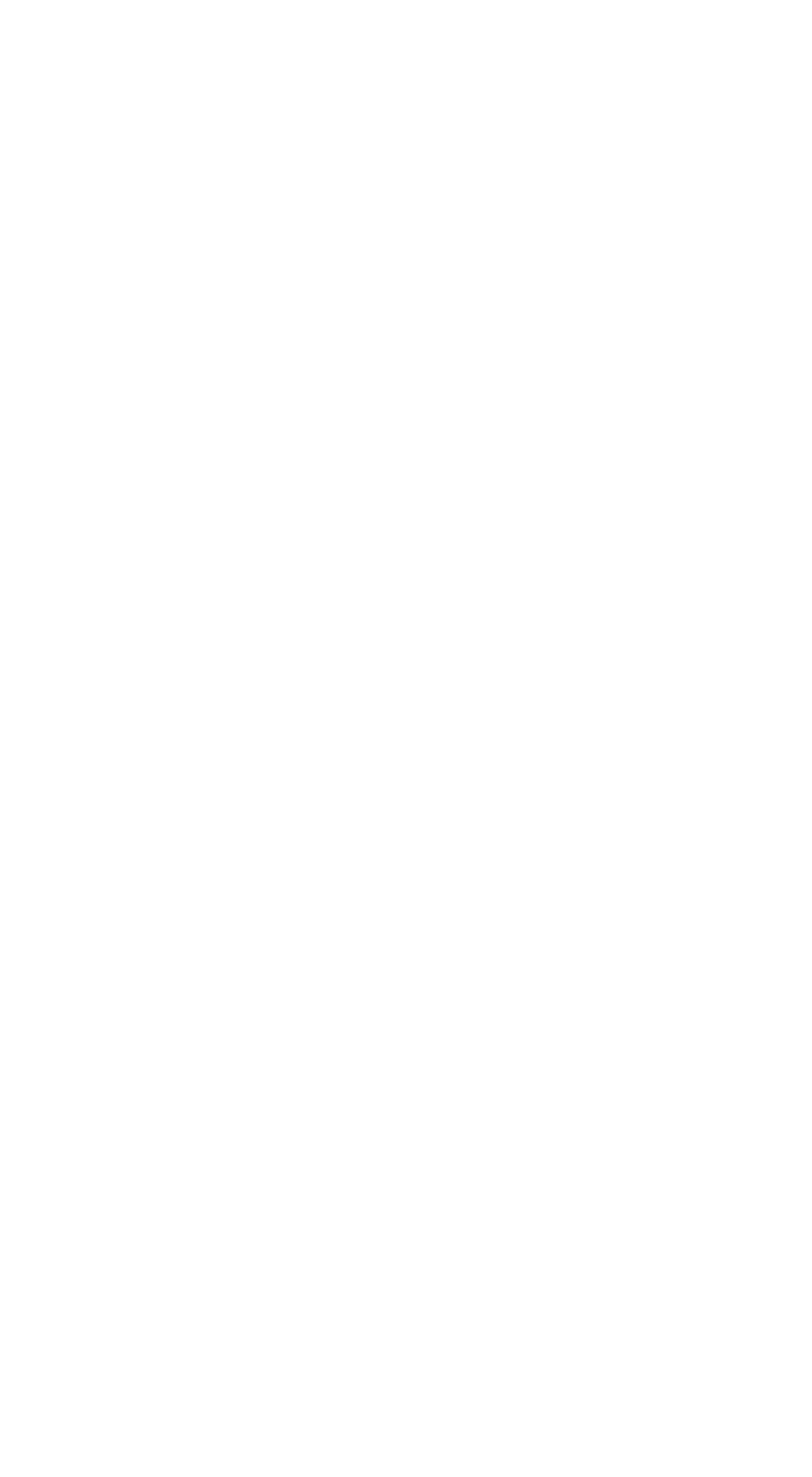What is the second link under the 'Company' category?
Carefully analyze the image and provide a thorough answer to the question.

I looked at the 'Company' category, which is located at the top-right of the page. The second link under this category is 'Process'.